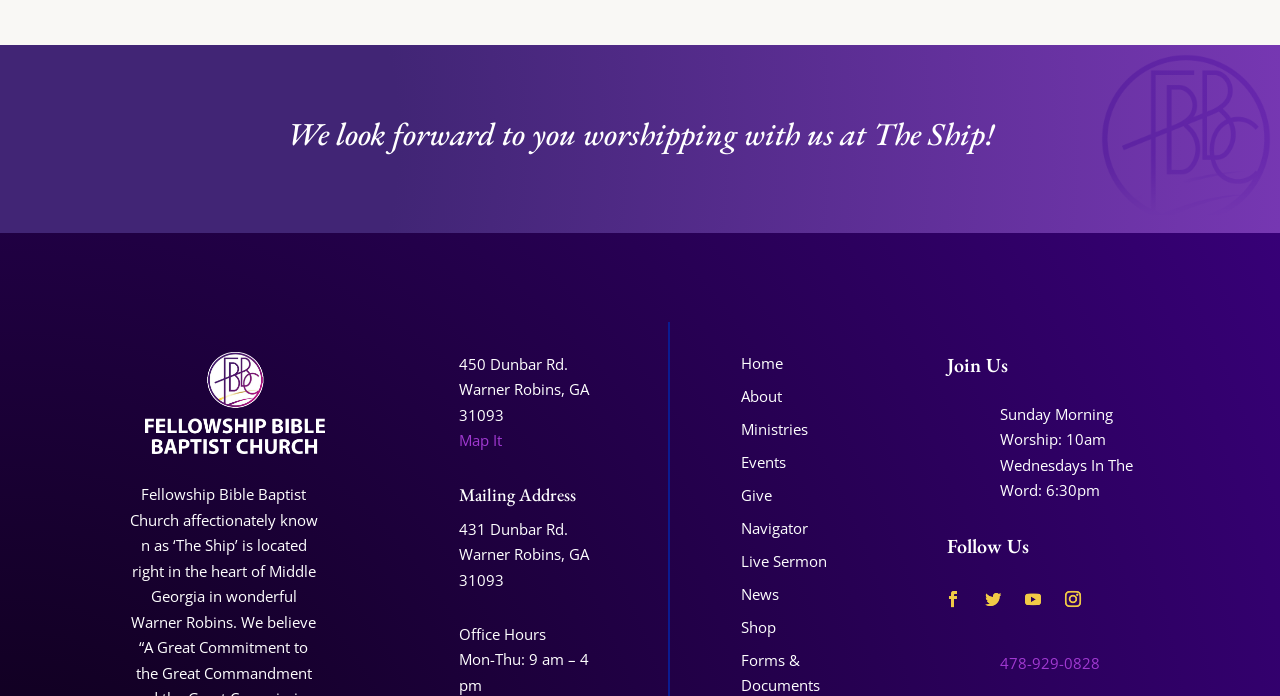What is the address of the church?
Utilize the image to construct a detailed and well-explained answer.

The address of the church can be found in the LayoutTable element, which contains two StaticText elements with the text '450 Dunbar Rd.' and 'Warner Robins, GA 31093', respectively.